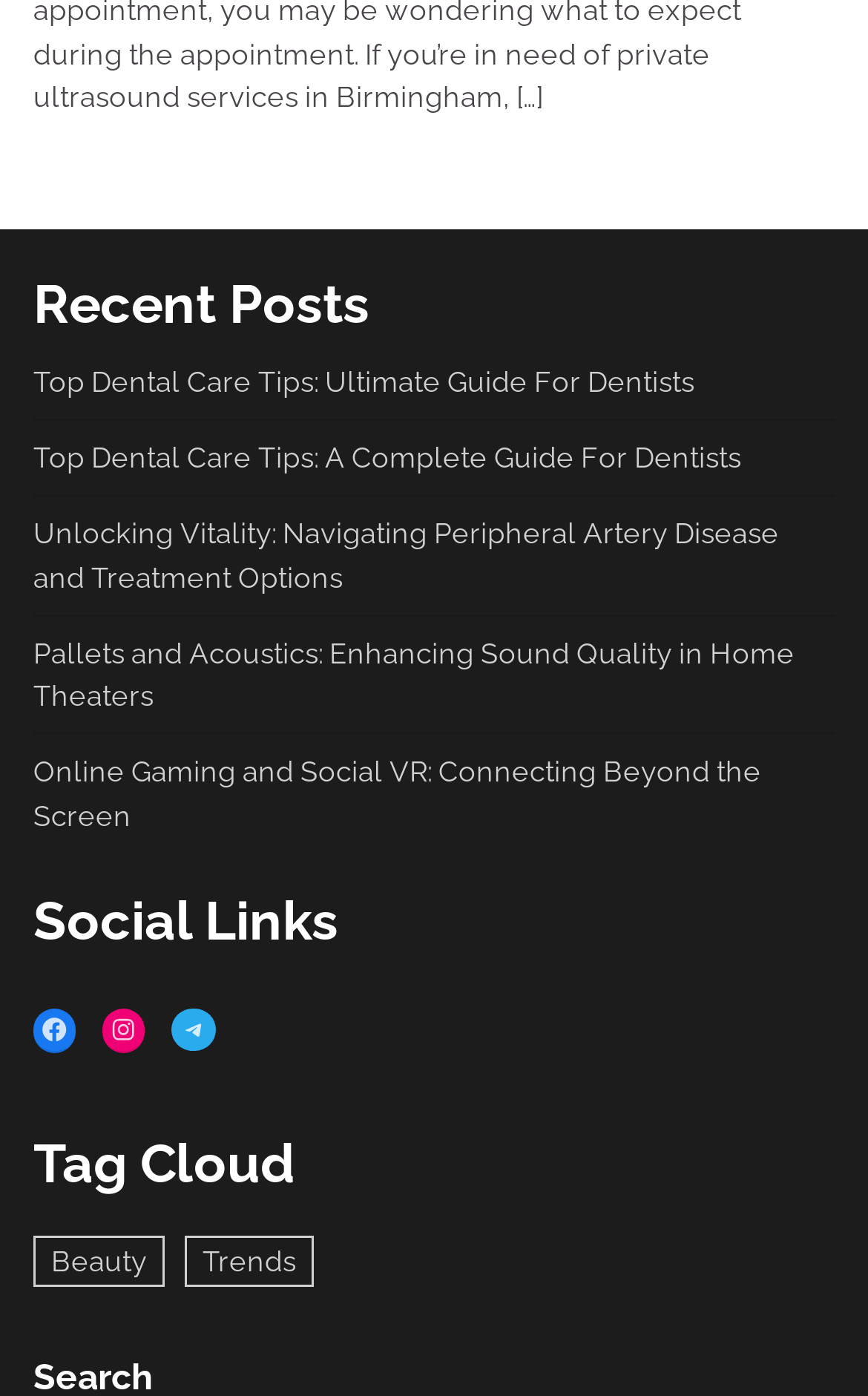Answer the question below using just one word or a short phrase: 
What is the last tag in the tag cloud?

Trends